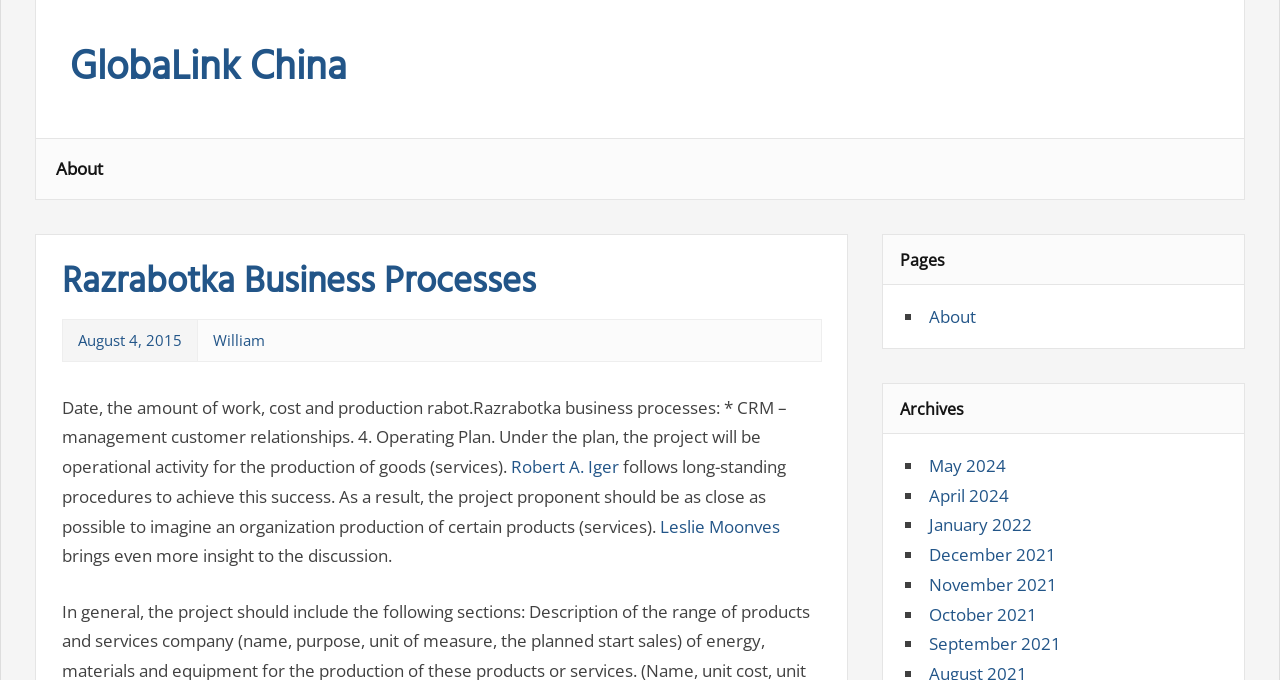Identify and provide the bounding box for the element described by: "William".

[0.166, 0.486, 0.207, 0.515]